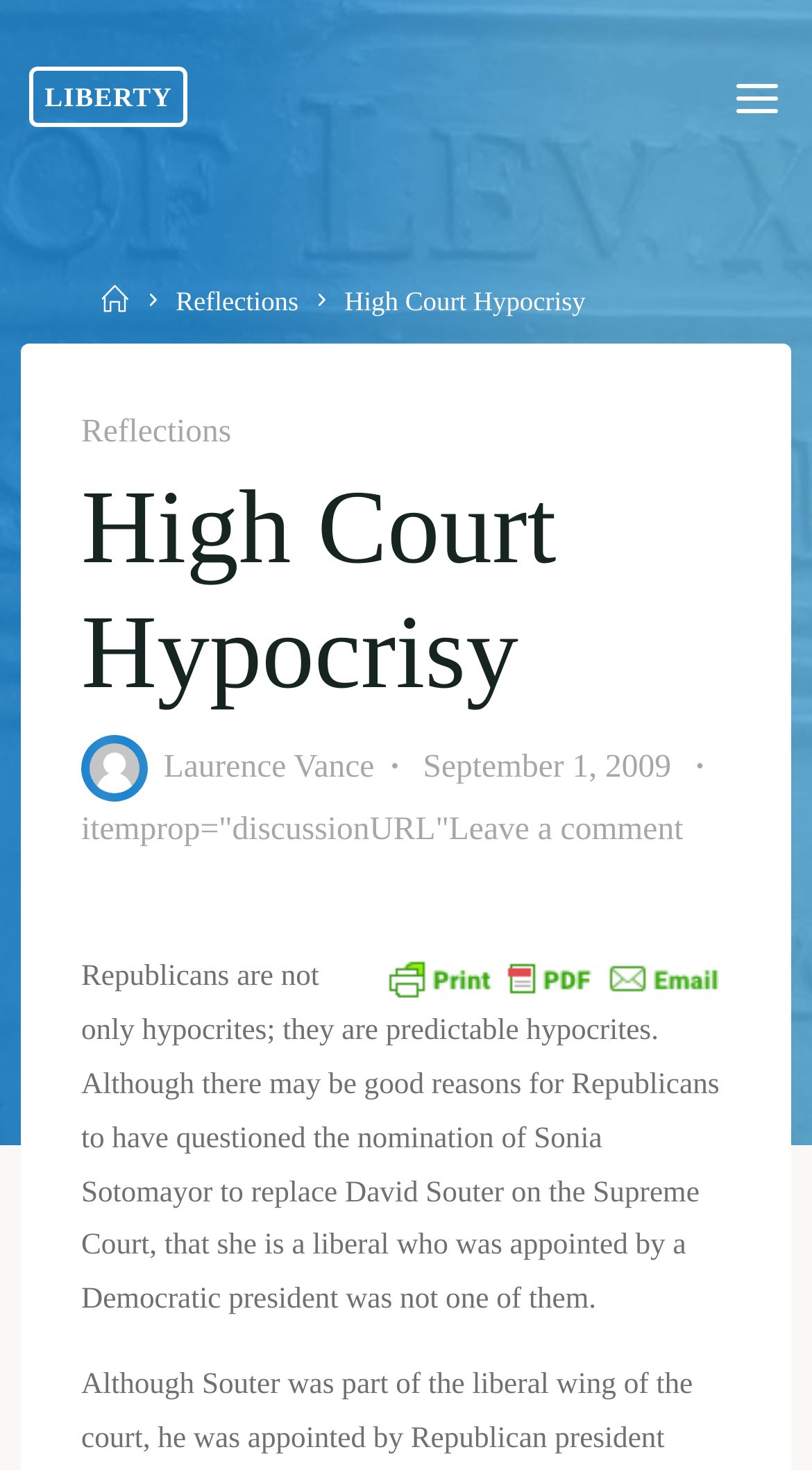Reply to the question below using a single word or brief phrase:
How many links are there in the main header section?

3